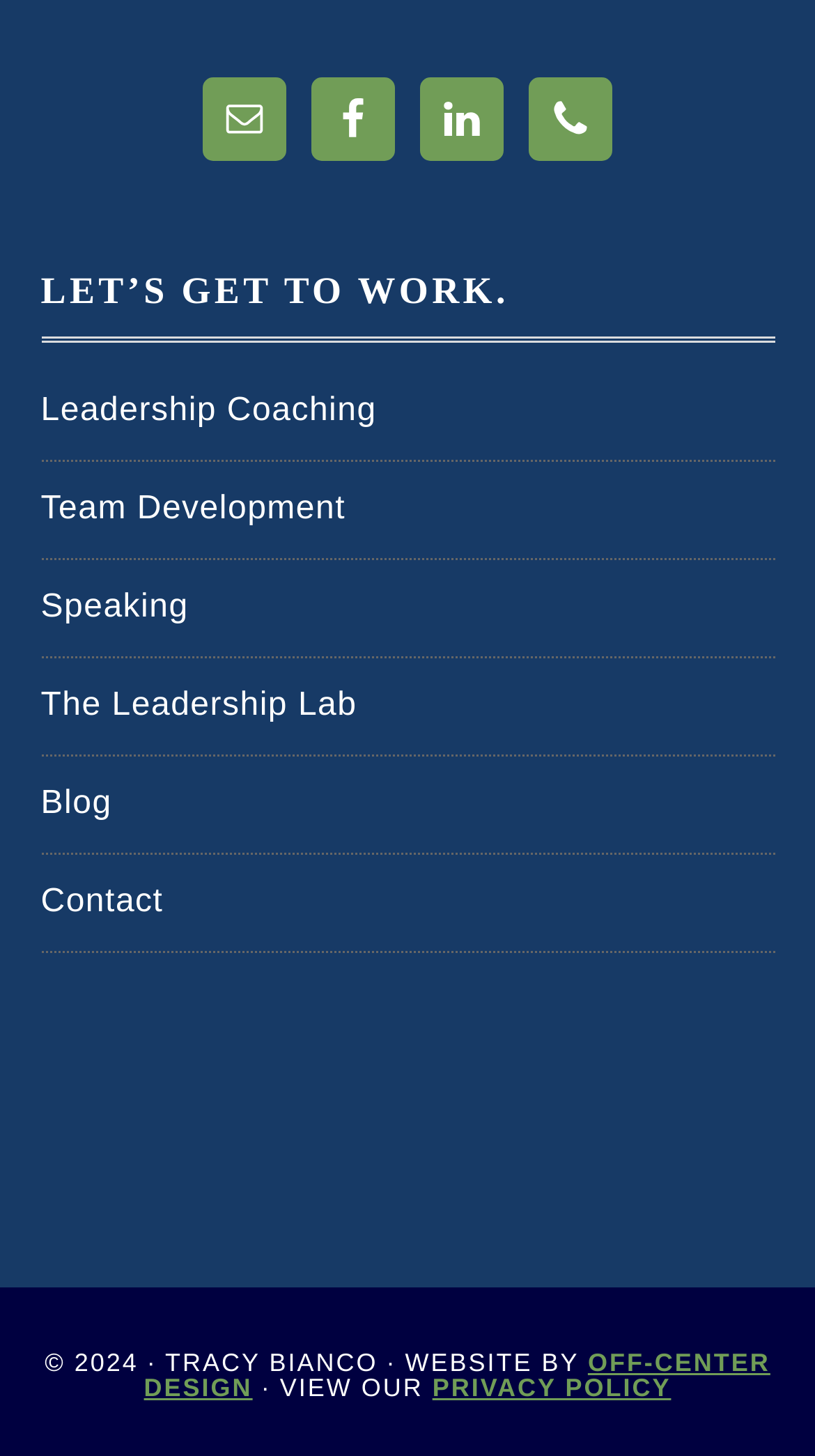Give a short answer to this question using one word or a phrase:
How many links are there in the footer section?

3